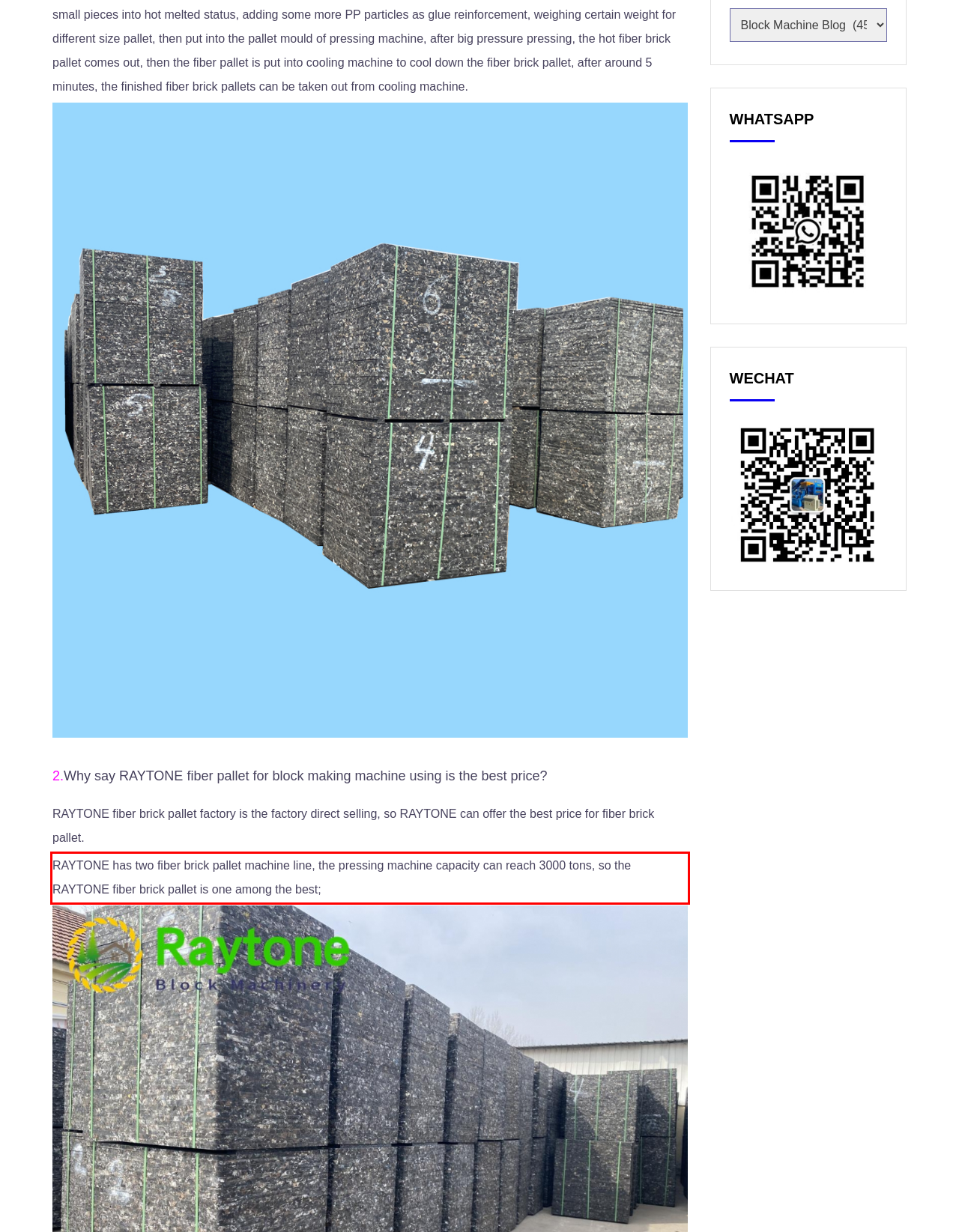Review the screenshot of the webpage and recognize the text inside the red rectangle bounding box. Provide the extracted text content.

RAYTONE has two fiber brick pallet machine line, the pressing machine capacity can reach 3000 tons, so the RAYTONE fiber brick pallet is one among the best;